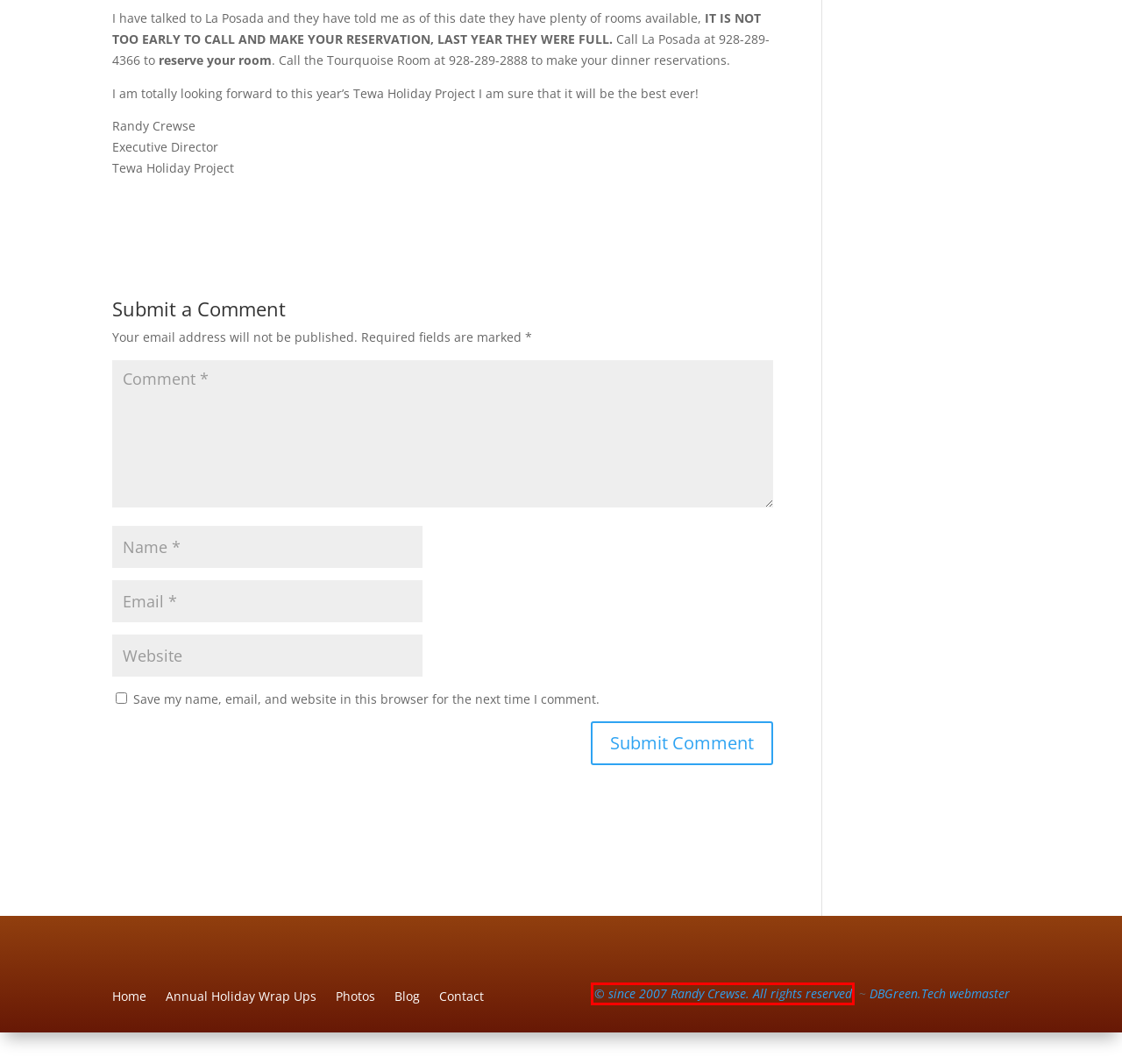You have a screenshot of a webpage with an element surrounded by a red bounding box. Choose the webpage description that best describes the new page after clicking the element inside the red bounding box. Here are the candidates:
A. Home - Sedona AZ Real Estate - Randy Crewse
B. 2021 Tewa Holiday Project Wrap Up | Tewa Holiday Project
C. Tewa Holiday Project | Tewa Holiday Project
D. Annual Wrap Ups | Tewa Holiday Project
E. Home - DBGreen.Tech
F. 2019 Tewa Holiday Project Schedule of Events | Tewa Holiday Project
G. Randy Crewse | Tewa Holiday Project
H. Photos | Tewa Holiday Project

A